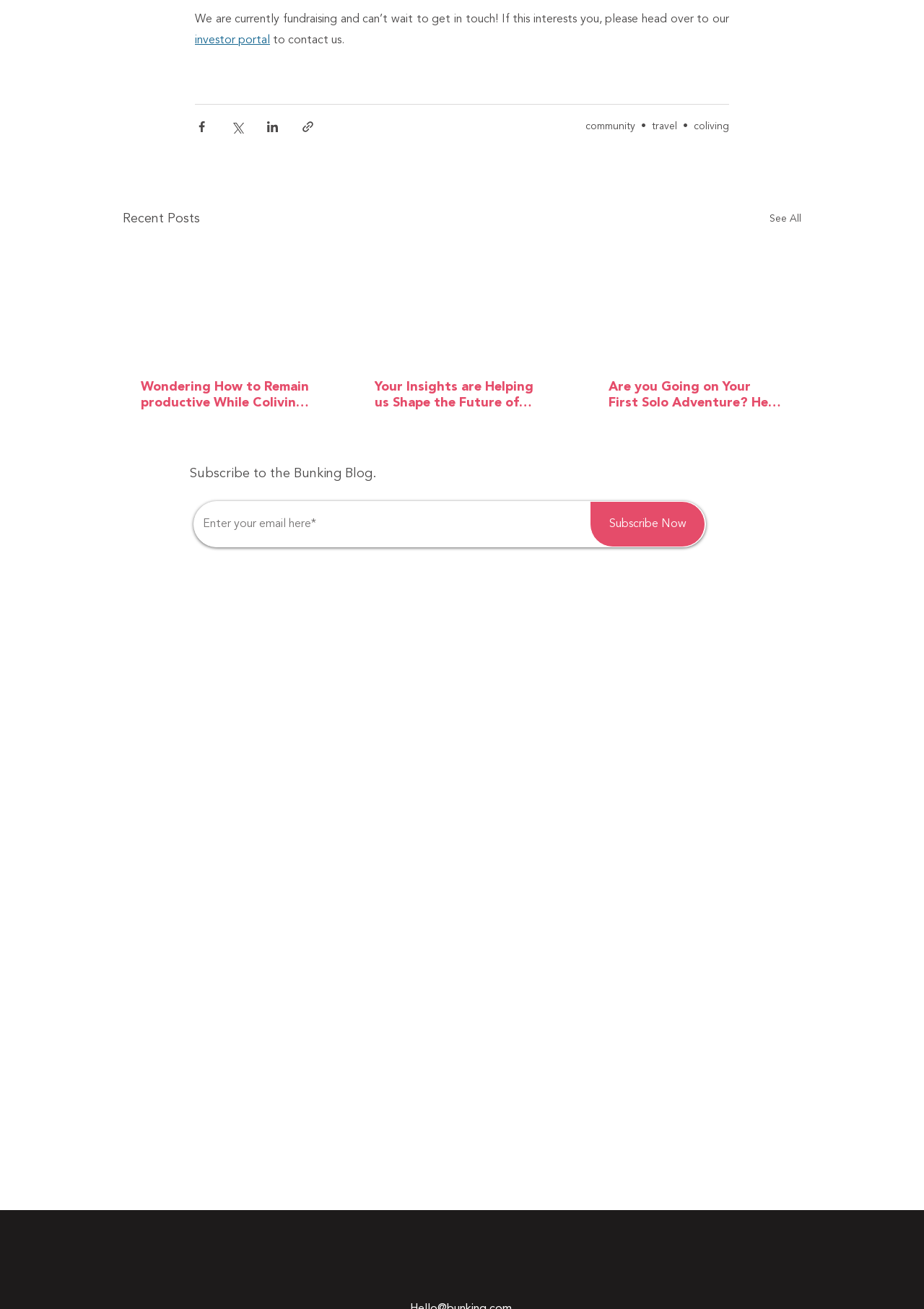How many social media links are in the 'Social Bar'?
Can you offer a detailed and complete answer to this question?

The 'Social Bar' is located at the bottom of the webpage and contains links to LinkedIn, Twitter, Instagram, and Facebook, which are four social media platforms.